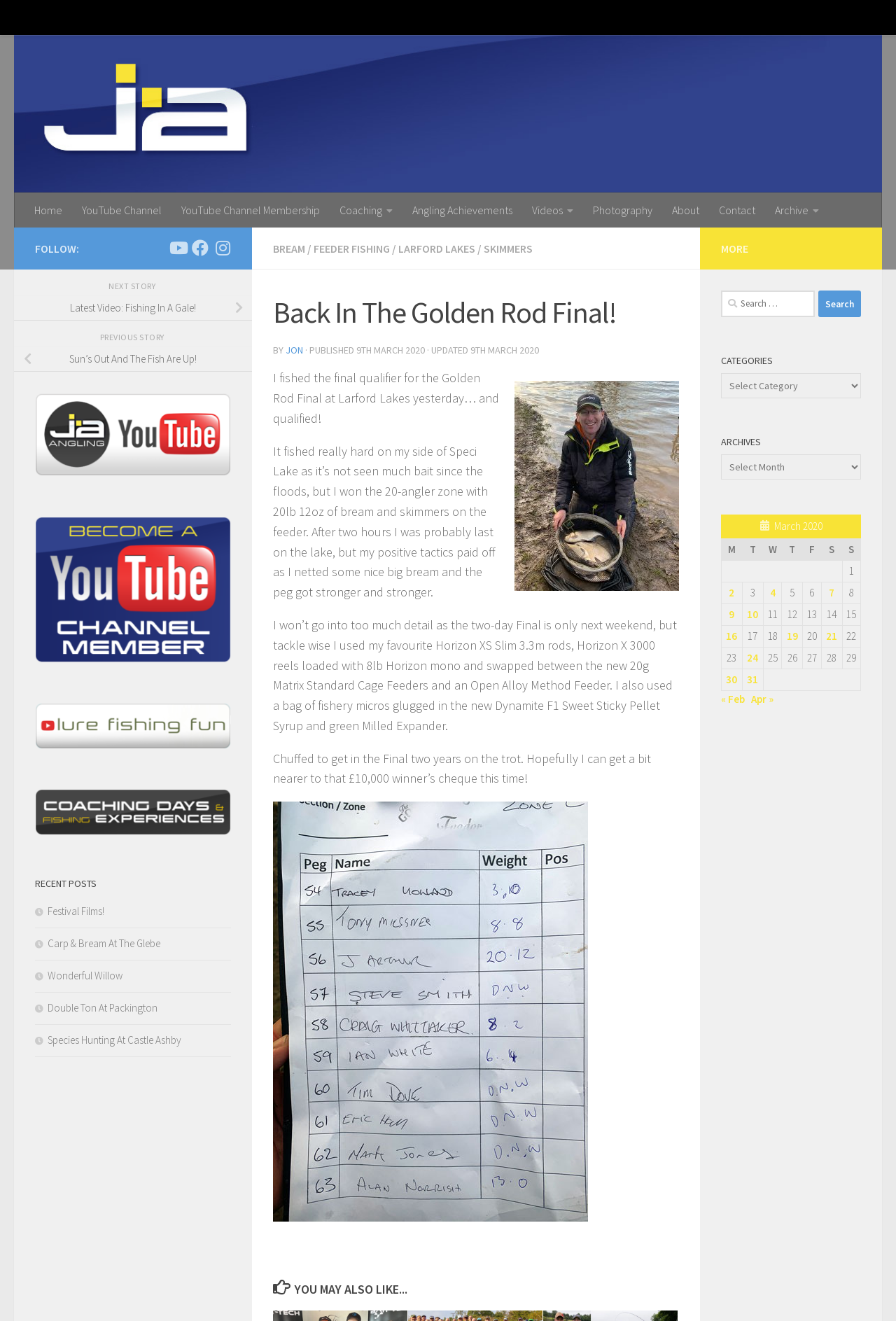Provide the bounding box coordinates of the section that needs to be clicked to accomplish the following instruction: "Read more about the School Club Roundup."

None